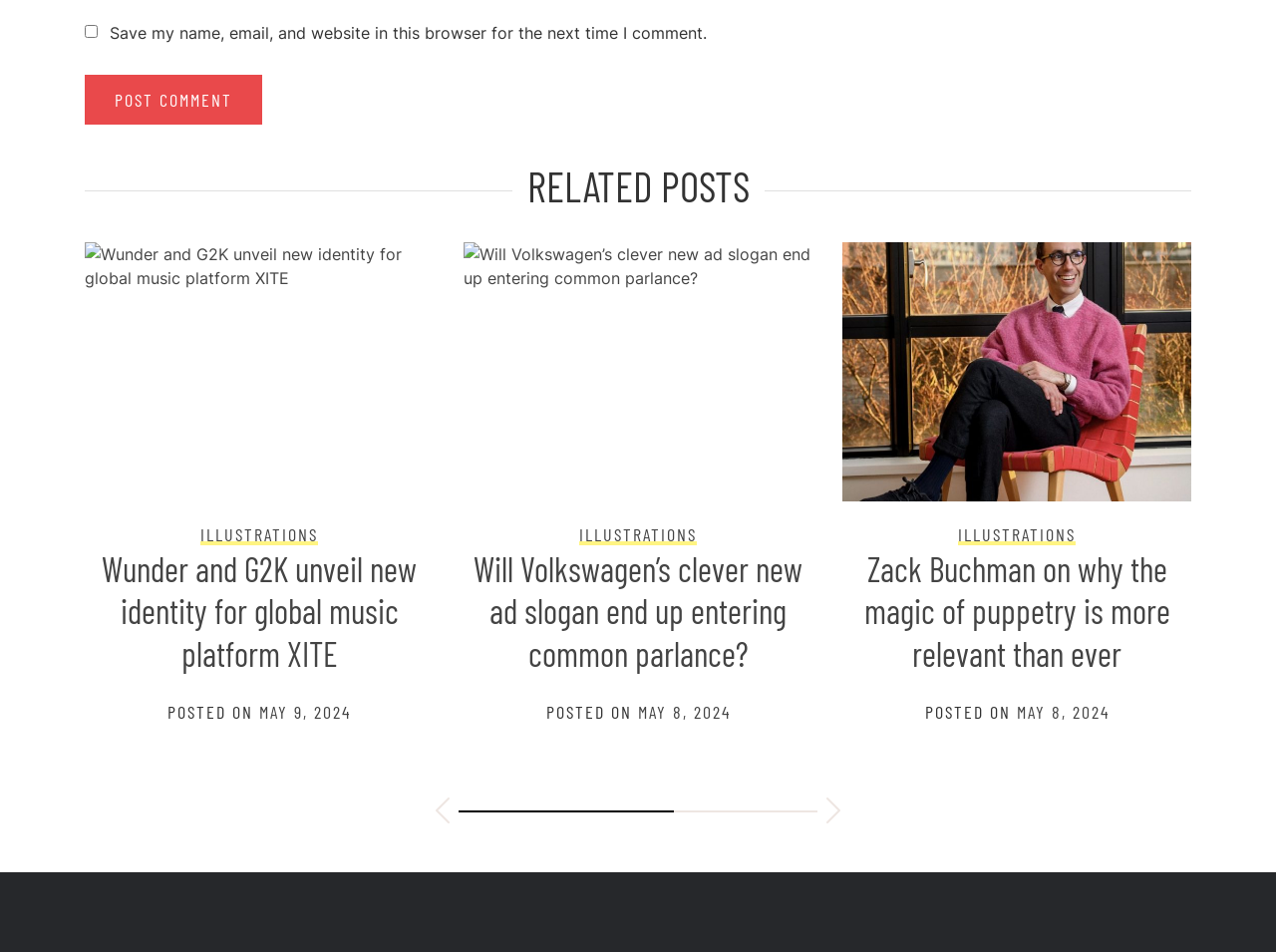What is the purpose of the checkbox?
Please provide a detailed and comprehensive answer to the question.

The checkbox is located at the top of the page with the label 'Save my name, email, and website in this browser for the next time I comment.' This suggests that its purpose is to save the user's comment information for future use.